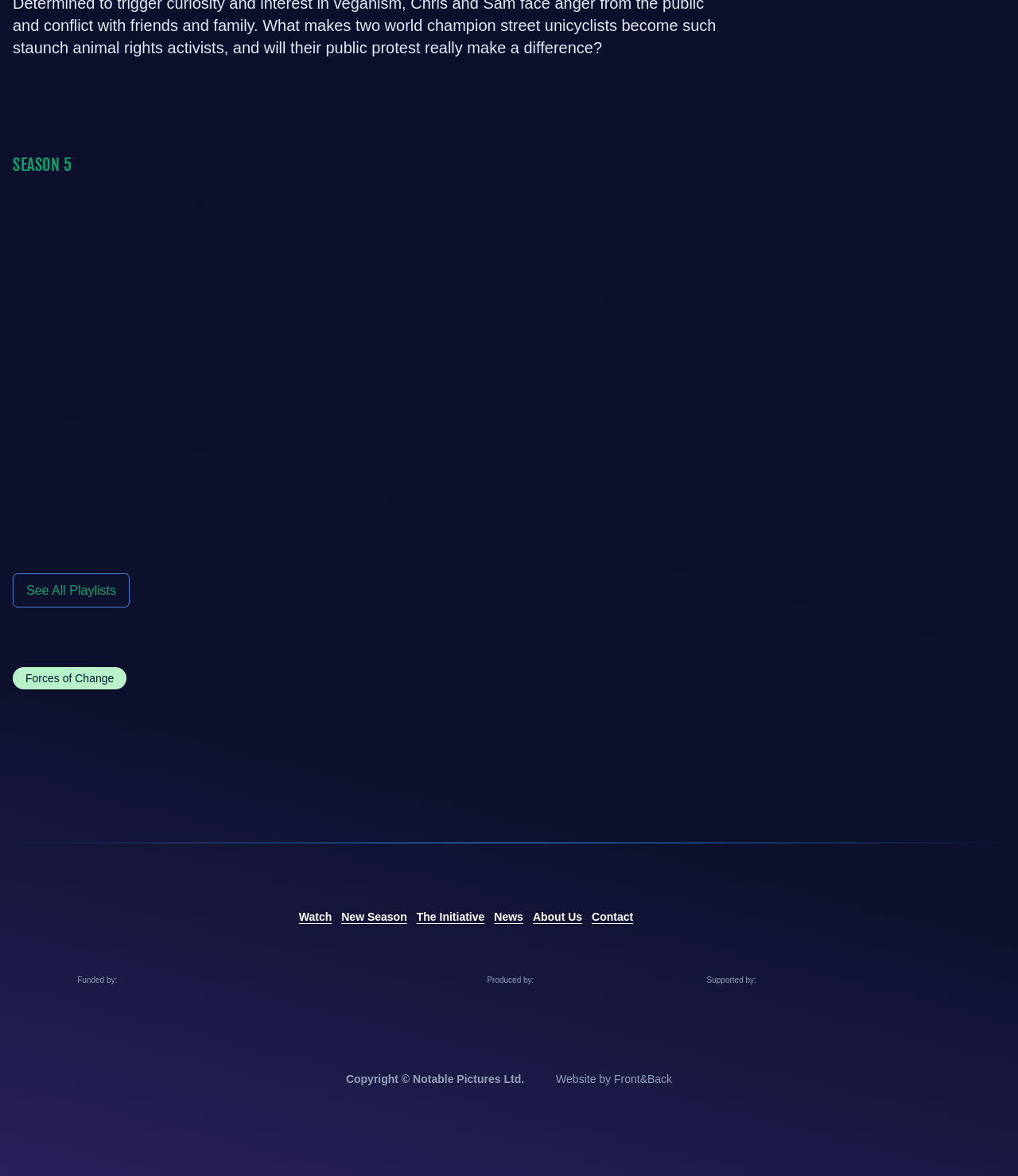Please analyze the image and provide a thorough answer to the question:
What is the name of the initiative?

The question can be answered by looking at the link element with the text 'The Initiative' in the footer menu, which suggests that it is the name of an initiative.